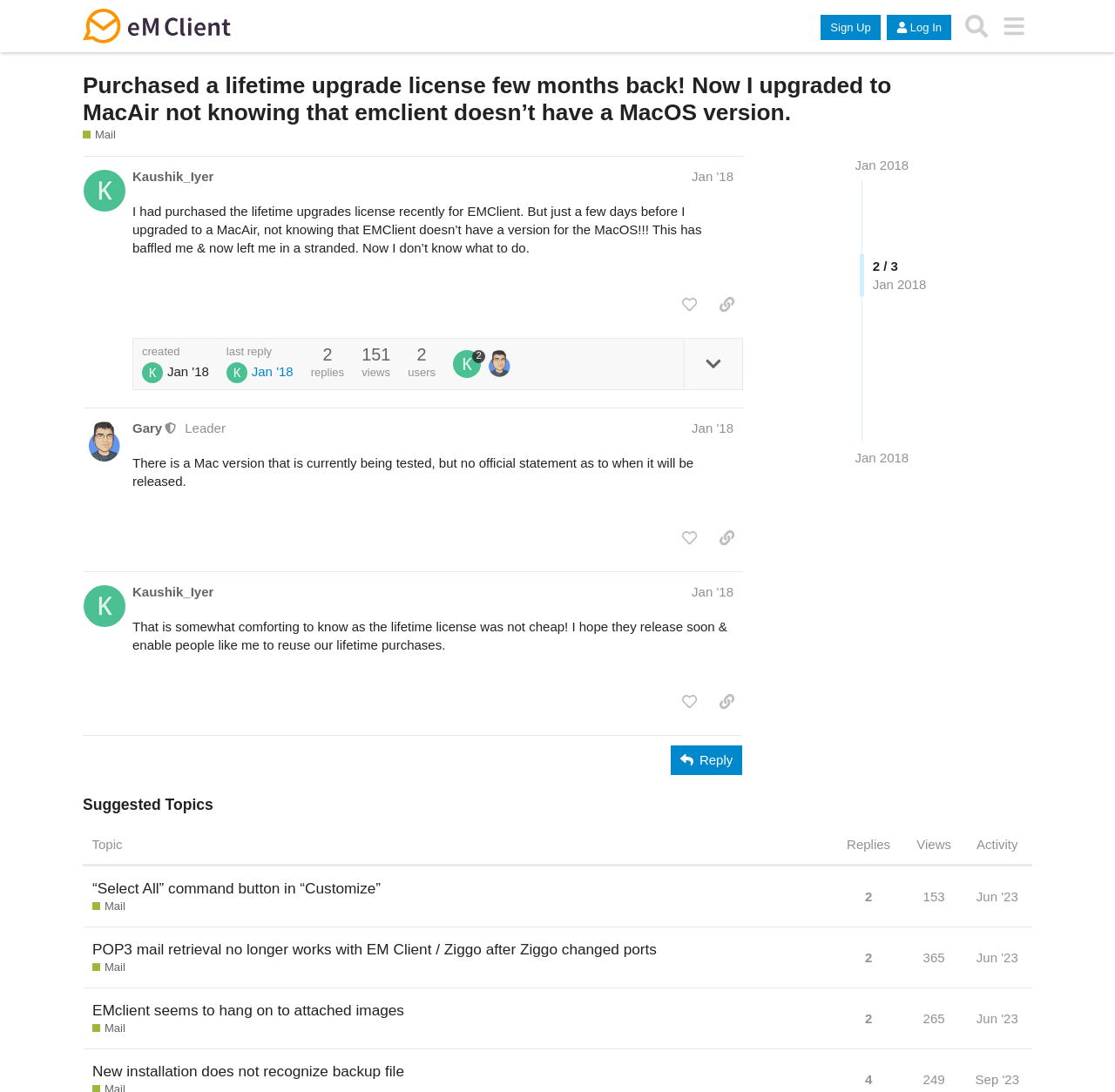Describe the entire webpage, focusing on both content and design.

This webpage appears to be a forum discussion page. At the top, there is a header section with a link to "eM Client" and buttons to "Sign Up" and "Log In". Below this, there is a search bar and a menu button.

The main content of the page is a discussion thread with three posts. The first post, by "Kaushik_Iyer", is about purchasing a lifetime upgrade license for eM Client, but then discovering that there is no MacOS version. The post has several buttons, including "like this post", "share a link to this post", and "expand topic details".

The second post, by "Gary", is a response to the first post, mentioning that a Mac version of eM Client is being tested, but there is no official release date. This post also has buttons to "like this post" and "share a link to this post".

The third post, again by "Kaushik_Iyer", is a response to the second post, expressing relief that a Mac version is being tested and hoping for a quick release.

Below the posts, there is a "Reply" button and an image. Further down, there is a section titled "Suggested Topics" with a table listing several topics, including "“Select All” command button in “Customize” Mail" and "POP3 mail retrieval no longer works with EM Client / Ziggo after Ziggo changed ports Mail". Each topic has columns for "Topic", "Replies", "Views", and "Activity".